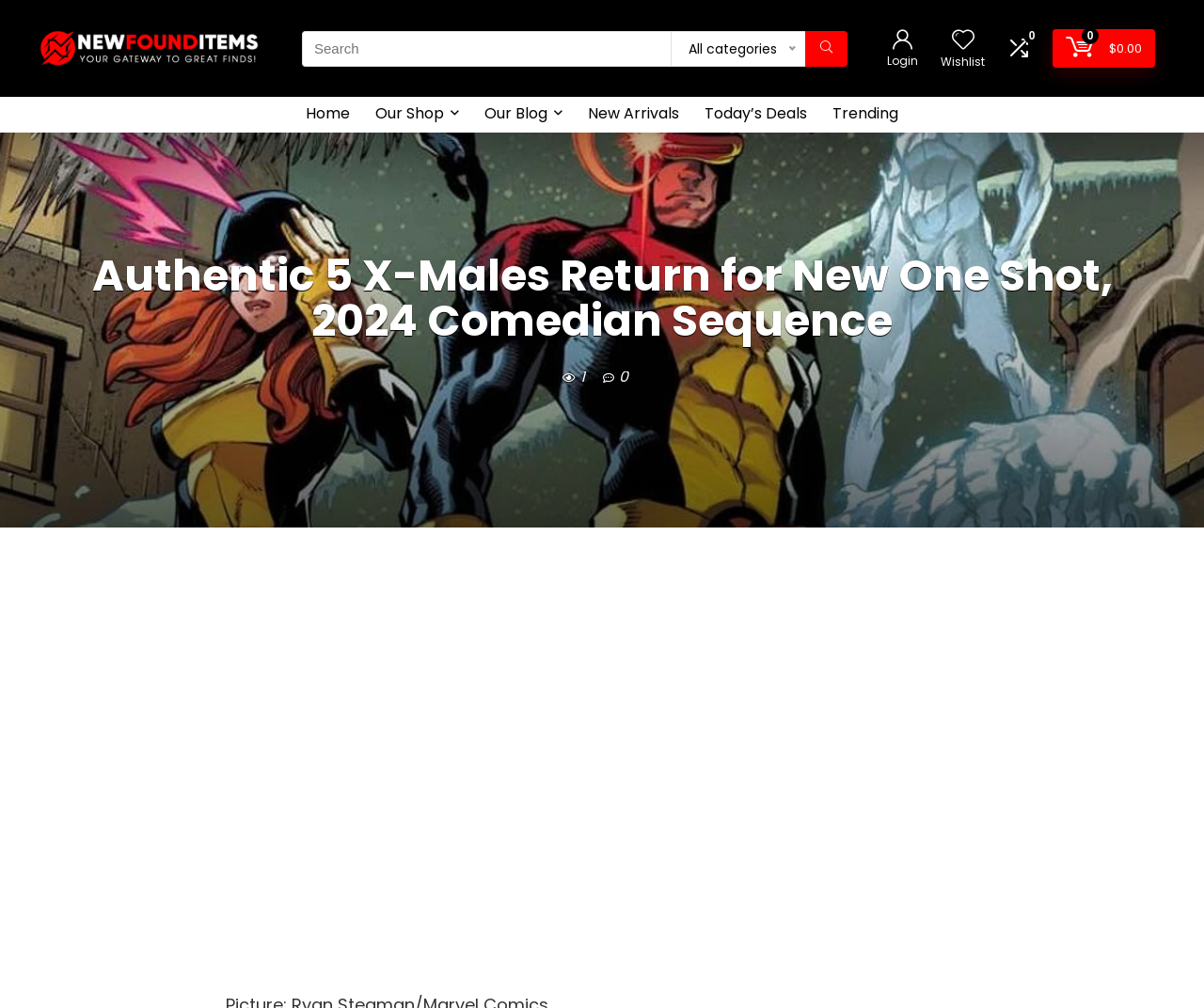Using the webpage screenshot, locate the HTML element that fits the following description and provide its bounding box: "Our Blog".

[0.392, 0.096, 0.477, 0.132]